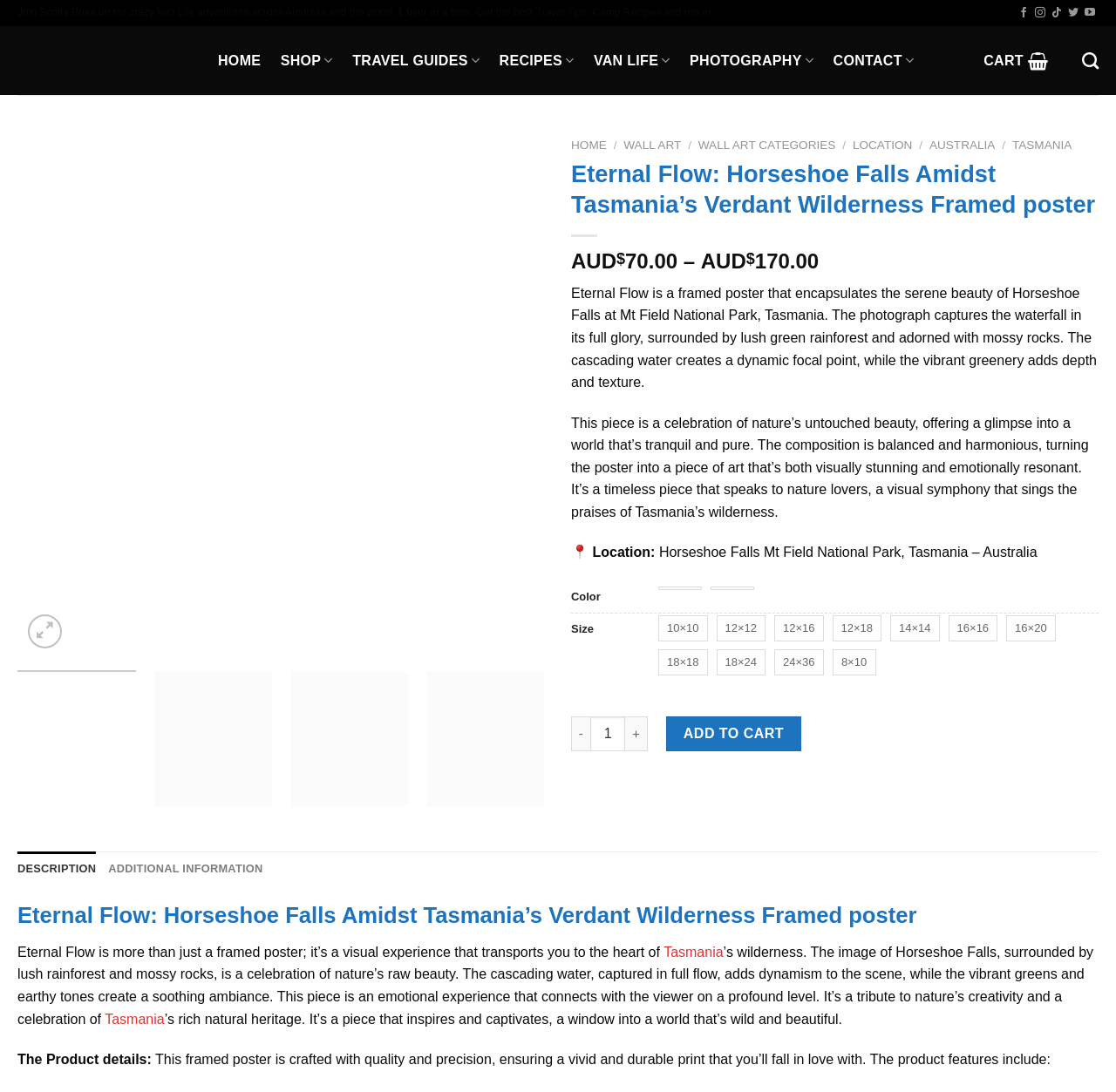Please locate the bounding box coordinates for the element that should be clicked to achieve the following instruction: "Click on SHOP". Ensure the coordinates are given as four float numbers between 0 and 1, i.e., [left, top, right, bottom].

[0.251, 0.031, 0.298, 0.08]